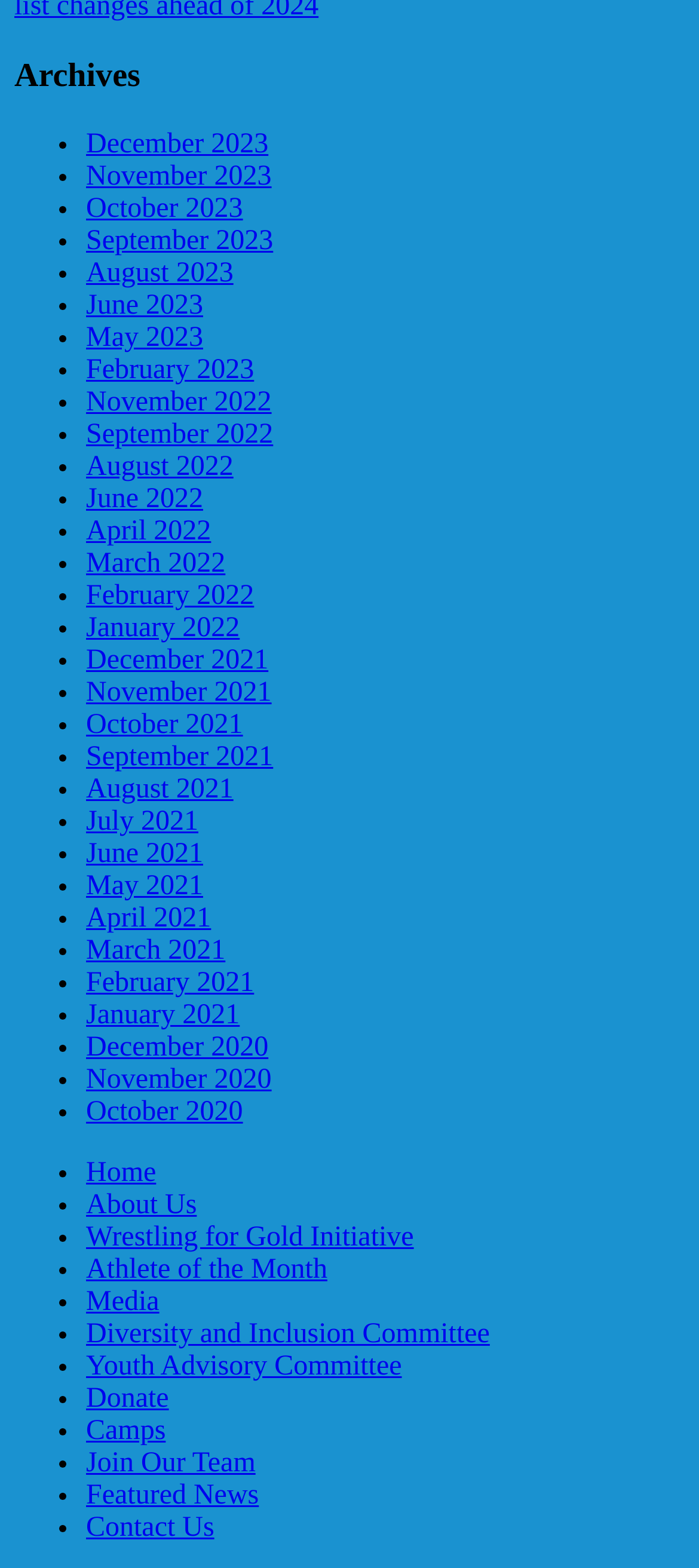Please identify the bounding box coordinates of the element that needs to be clicked to execute the following command: "Check Media". Provide the bounding box using four float numbers between 0 and 1, formatted as [left, top, right, bottom].

[0.123, 0.821, 0.228, 0.84]